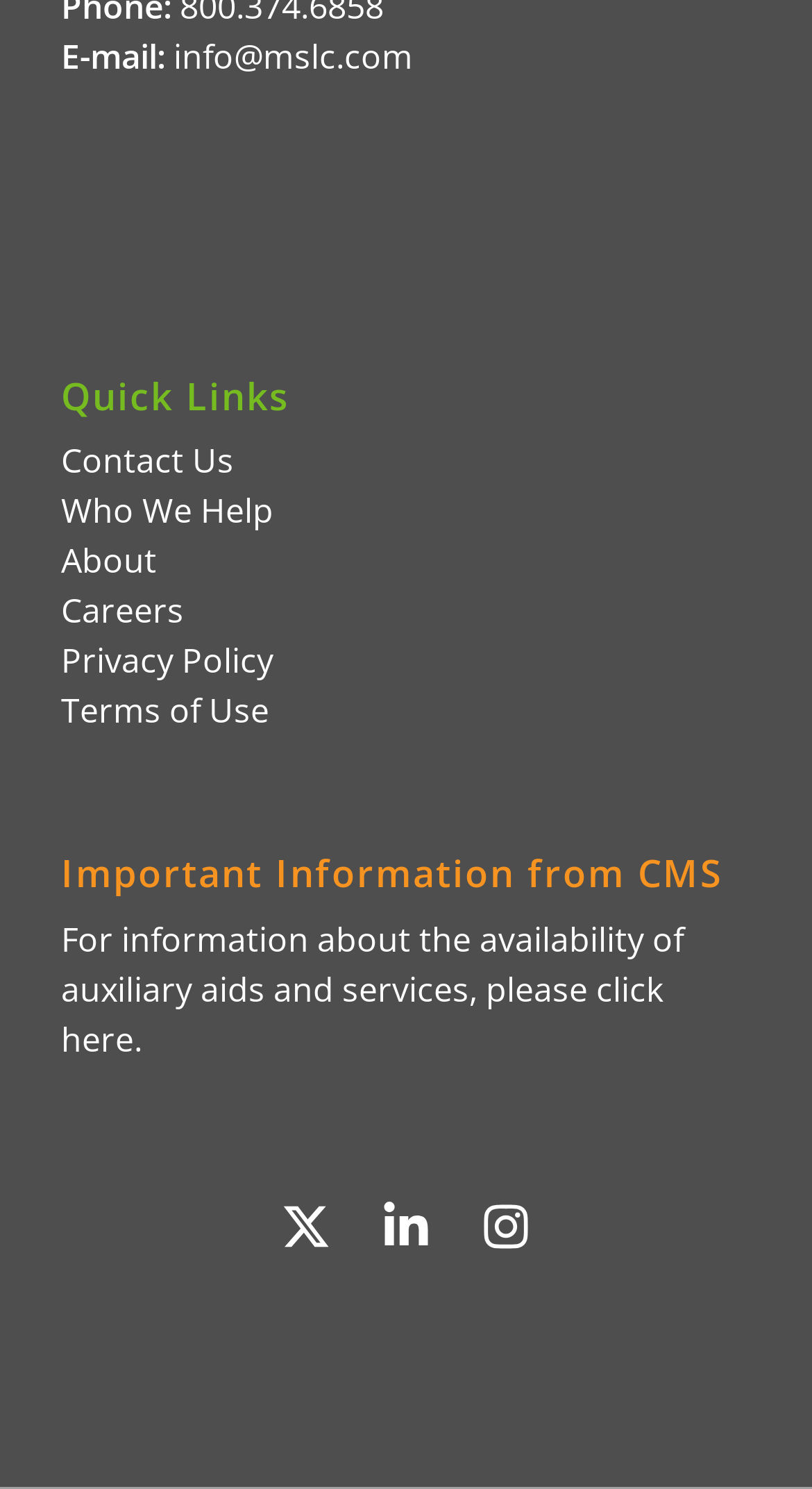What is the email address provided?
Please ensure your answer is as detailed and informative as possible.

The email address is found in the top section of the webpage, next to the 'E-mail:' label, which is a static text element.